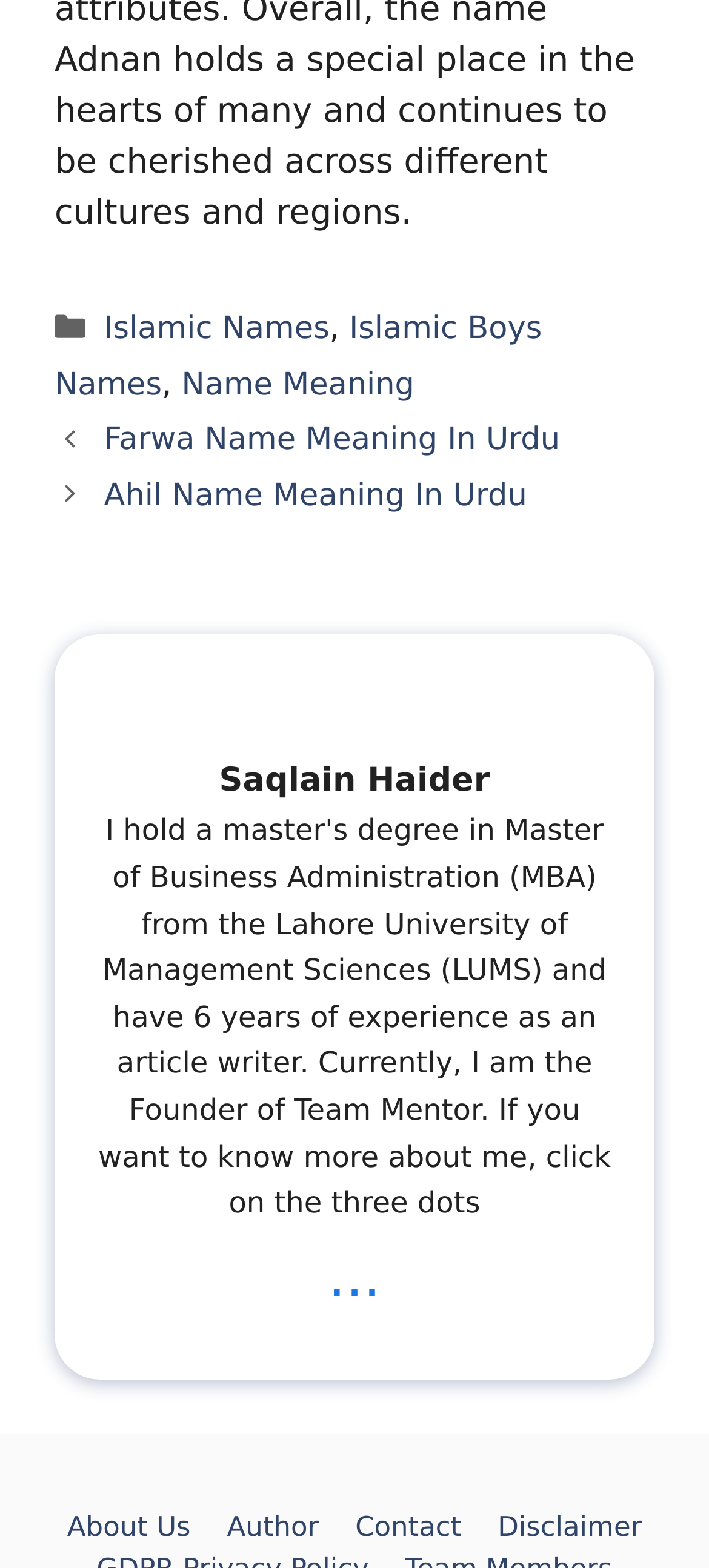Locate the bounding box coordinates of the area that needs to be clicked to fulfill the following instruction: "read Farwa Name Meaning In Urdu". The coordinates should be in the format of four float numbers between 0 and 1, namely [left, top, right, bottom].

[0.147, 0.269, 0.79, 0.293]